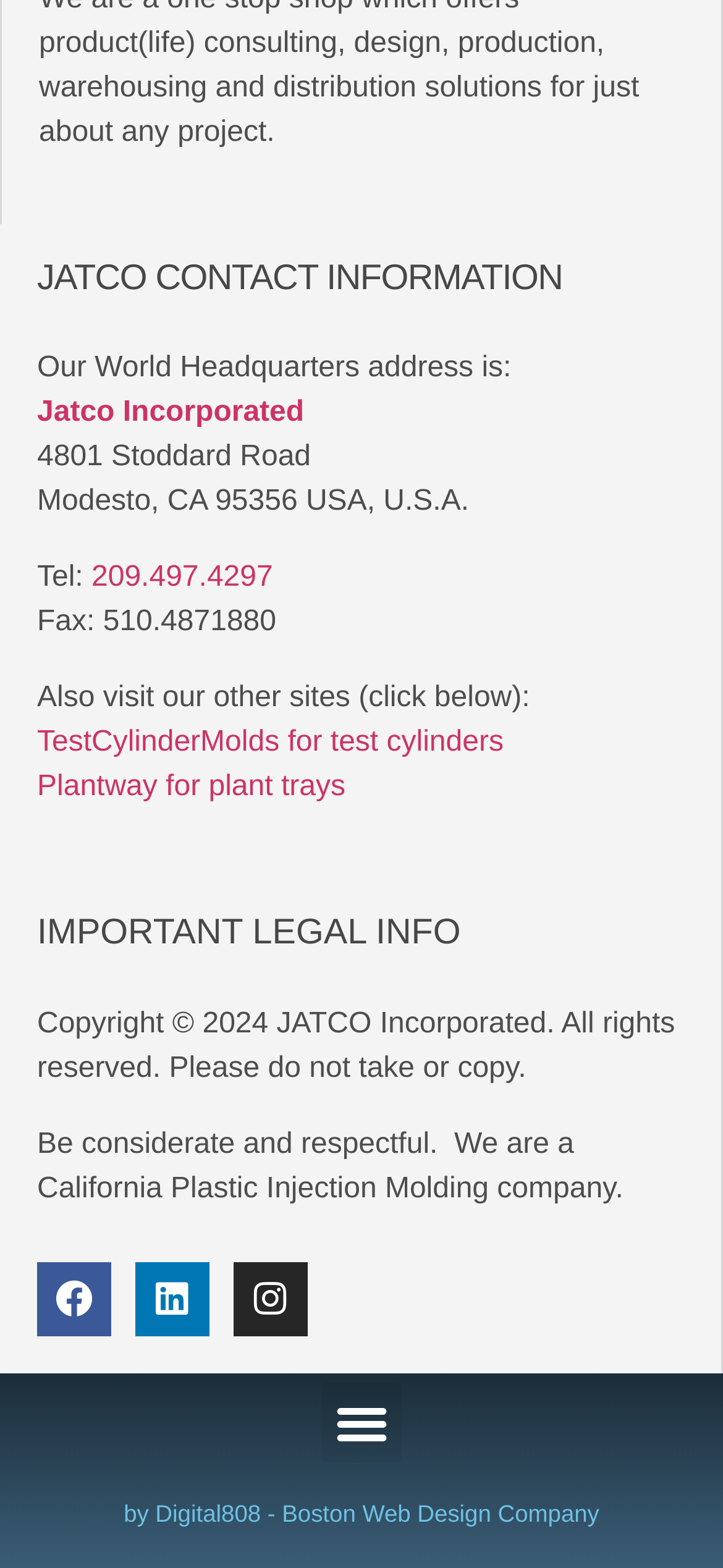Please identify the bounding box coordinates of the area I need to click to accomplish the following instruction: "View TestCylinderMolds website".

[0.051, 0.464, 0.697, 0.484]